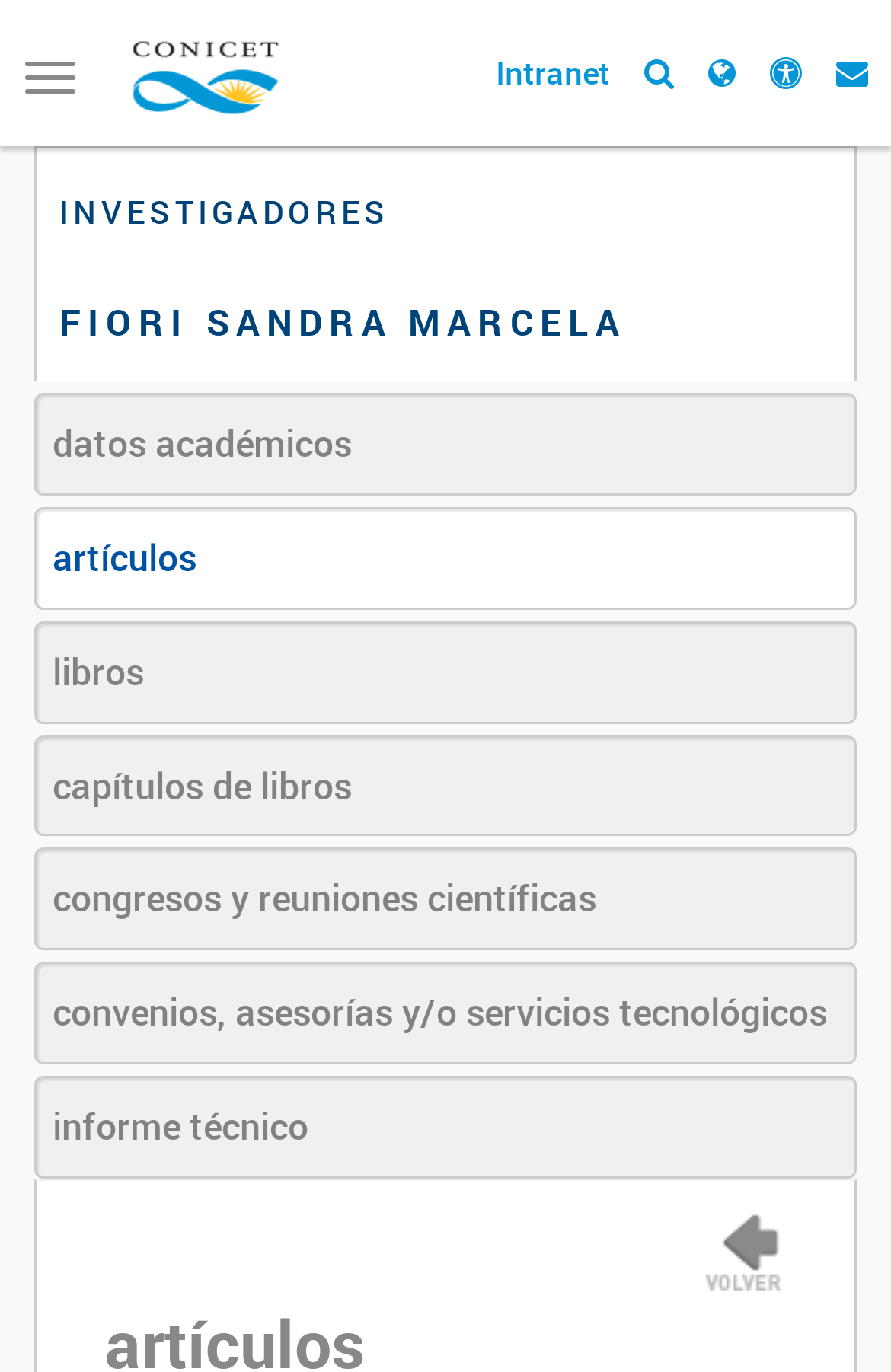Please provide a short answer using a single word or phrase for the question:
What is the purpose of the button at the top left corner?

Toggle navigation